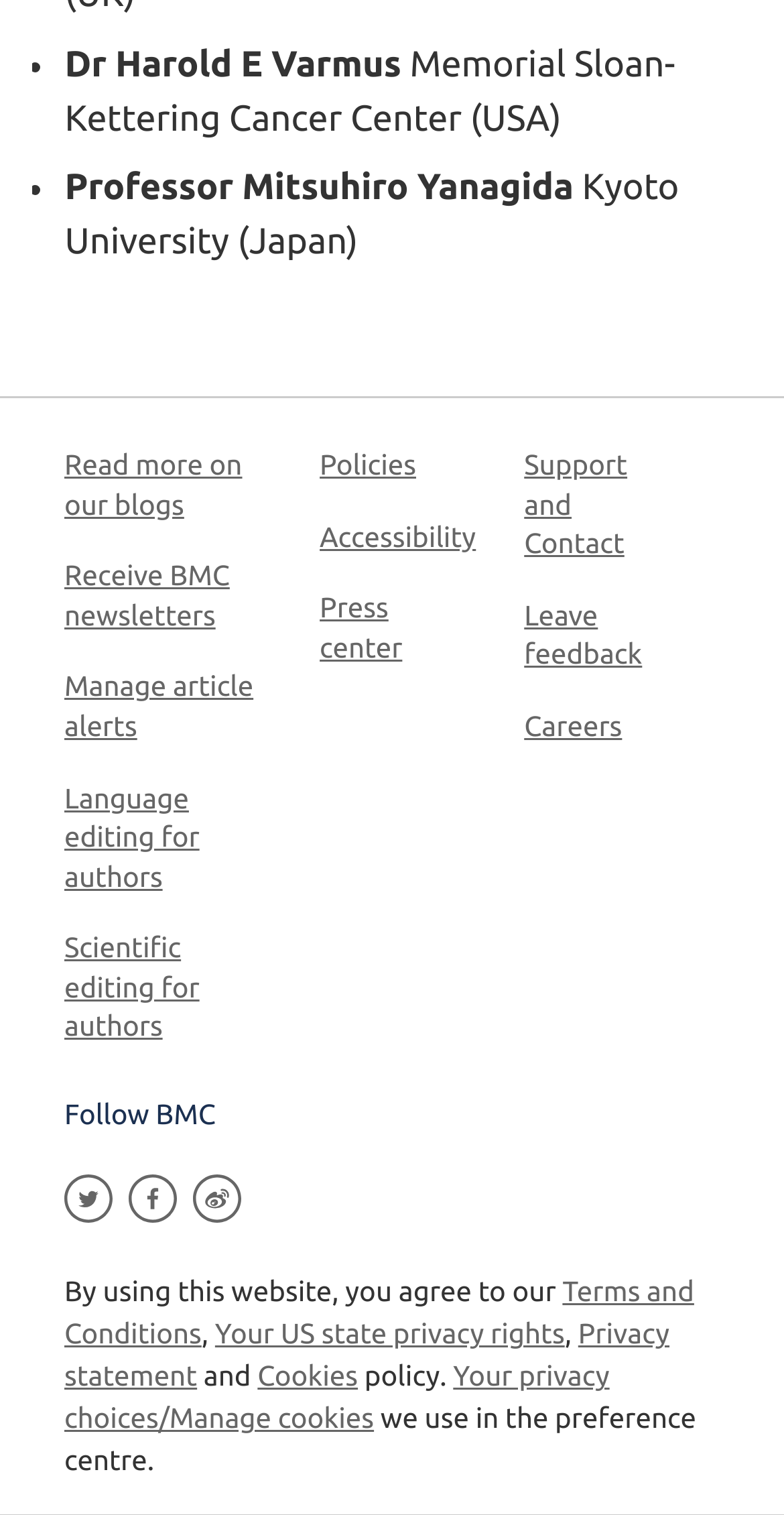For the following element description, predict the bounding box coordinates in the format (top-left x, top-left y, bottom-right x, bottom-right y). All values should be floating point numbers between 0 and 1. Description: Terms and Conditions

[0.082, 0.842, 0.885, 0.891]